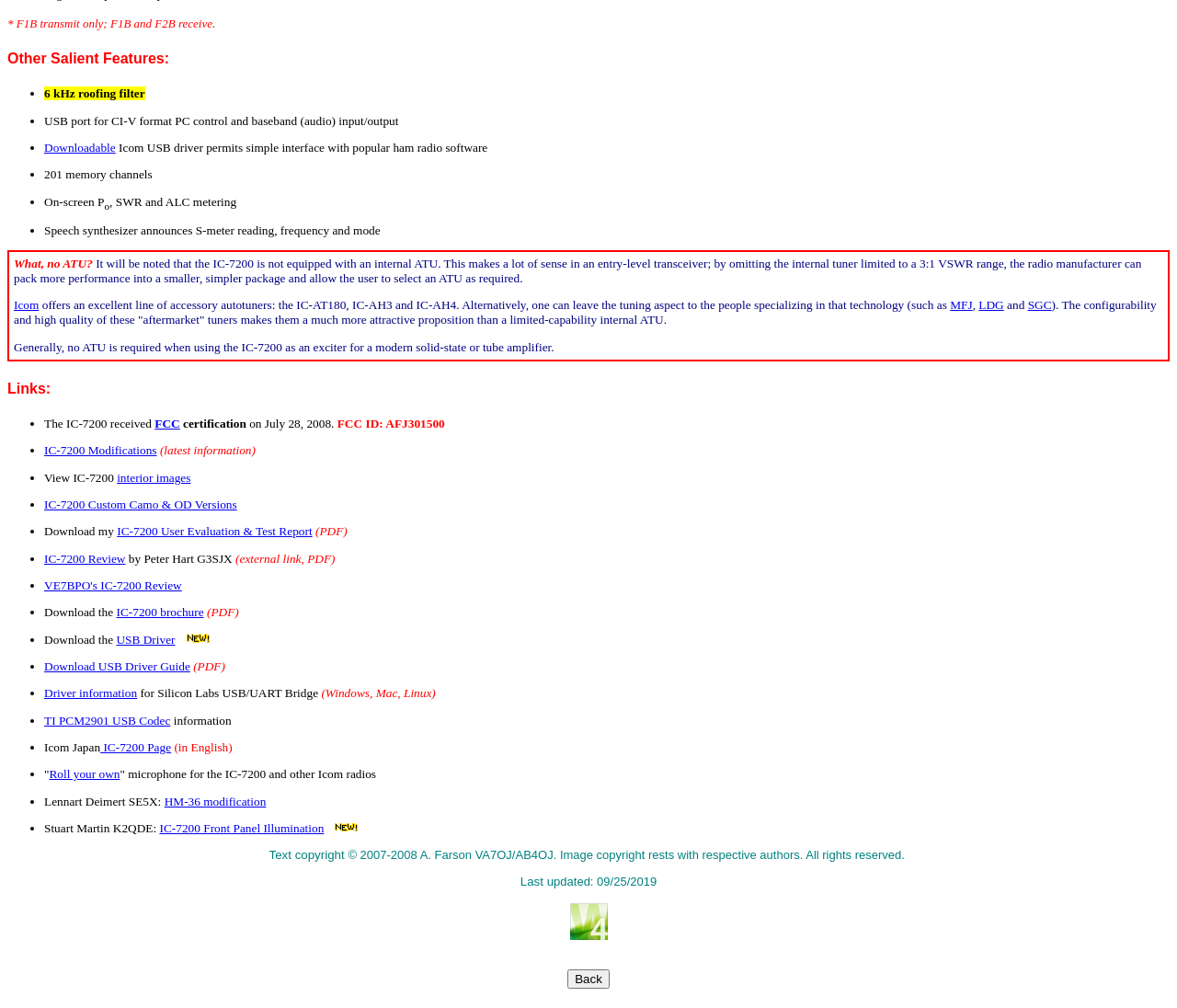Locate the bounding box coordinates of the clickable element to fulfill the following instruction: "Visit the Icom Japan IC-7200 Page". Provide the coordinates as four float numbers between 0 and 1 in the format [left, top, right, bottom].

[0.085, 0.734, 0.145, 0.748]